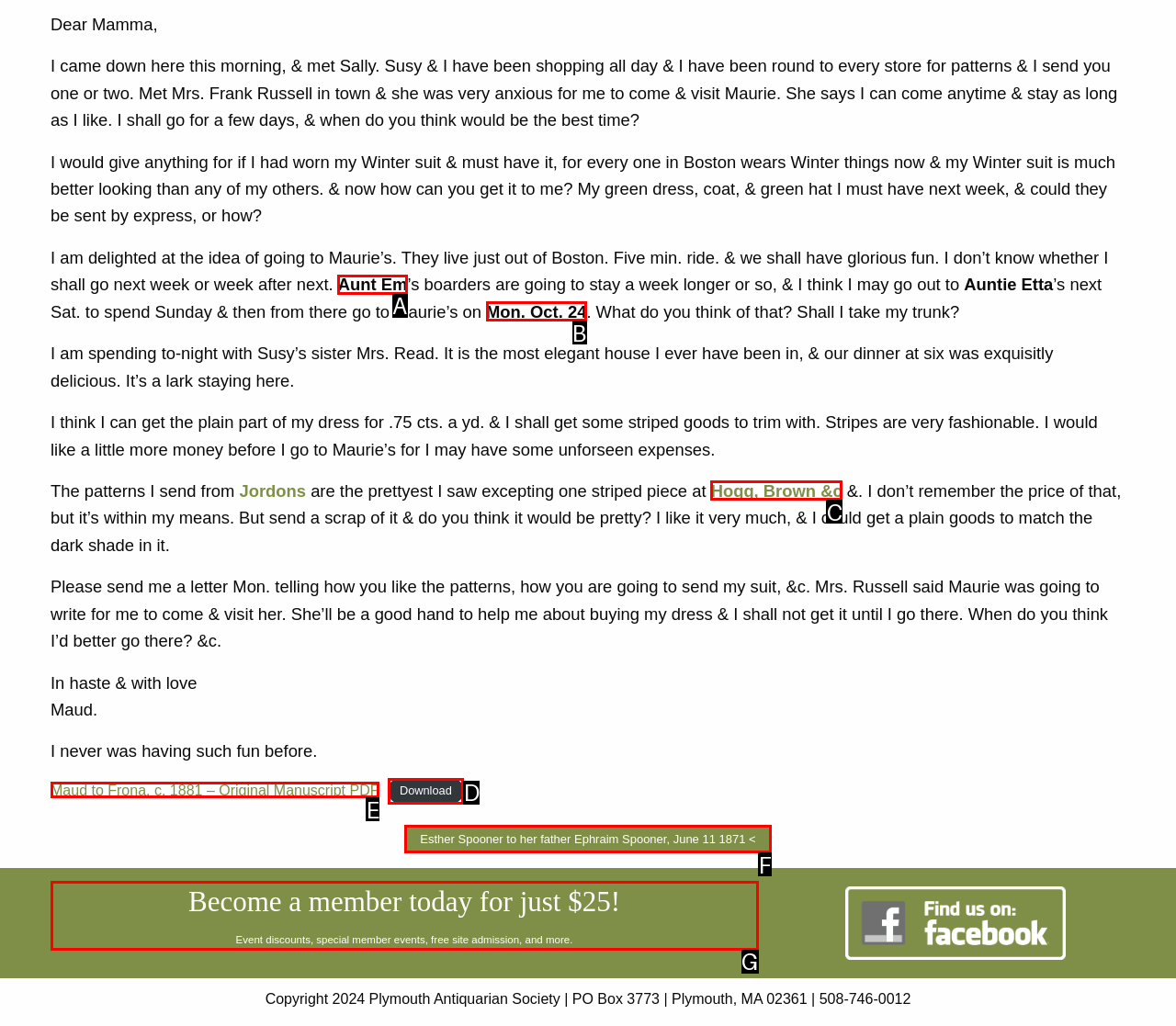Choose the option that best matches the element: Mon. Oct. 24
Respond with the letter of the correct option.

B